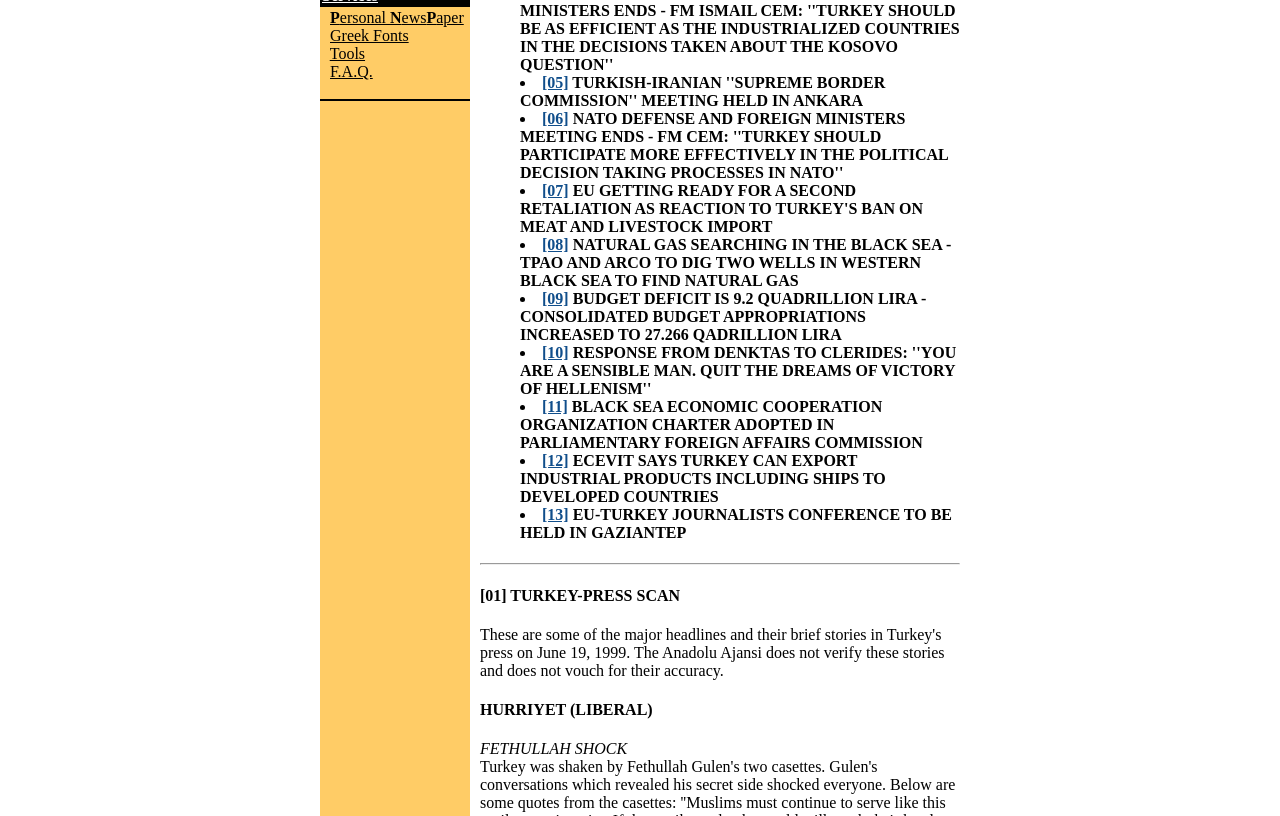From the webpage screenshot, predict the bounding box coordinates (top-left x, top-left y, bottom-right x, bottom-right y) for the UI element described here: Tools

[0.258, 0.055, 0.285, 0.076]